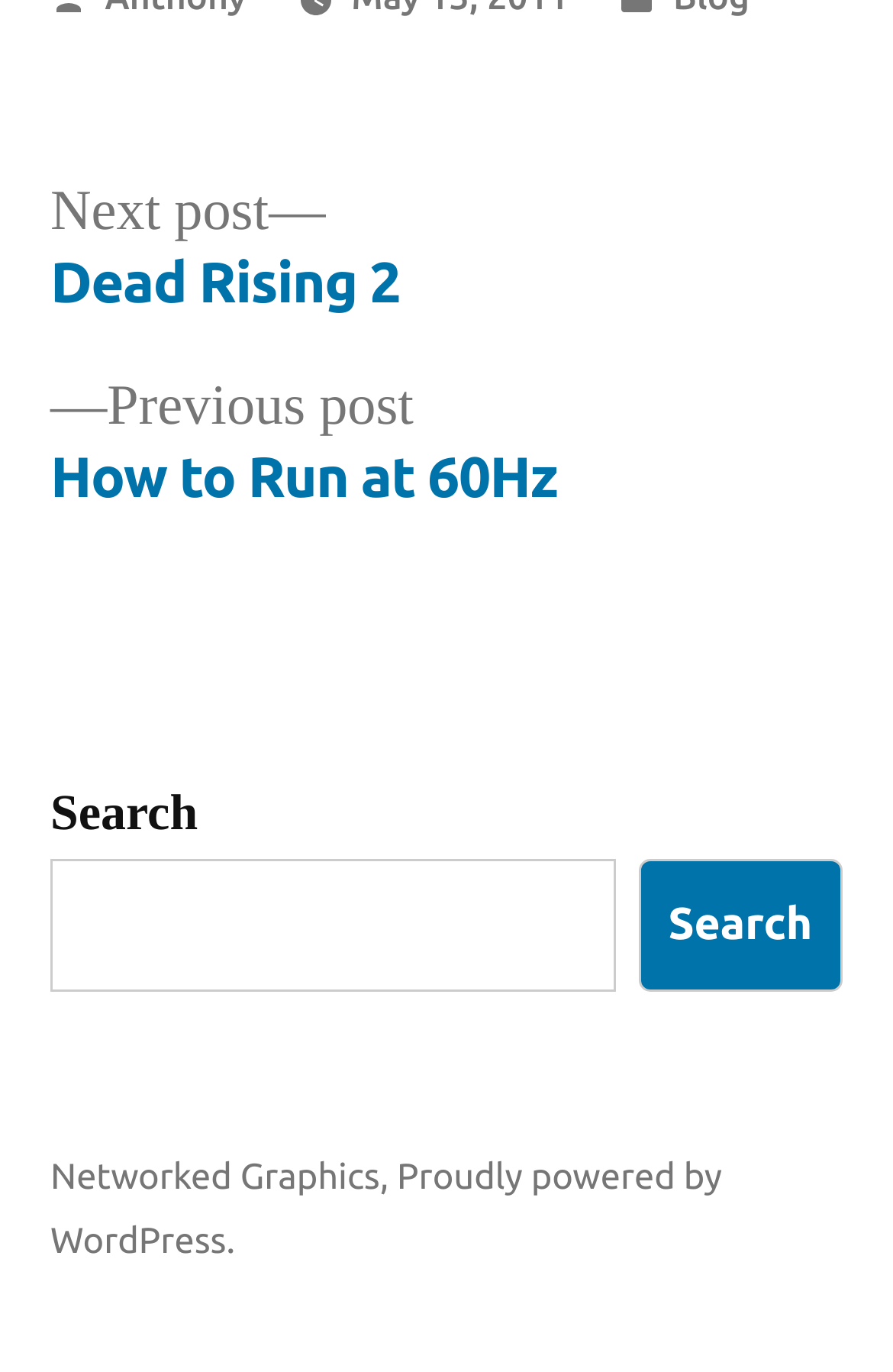What is the navigation section for?
Carefully analyze the image and provide a thorough answer to the question.

The navigation section is located at the top of the webpage and has links to 'Previous post' and 'Next post', indicating that it is used to navigate through a series of posts or articles.